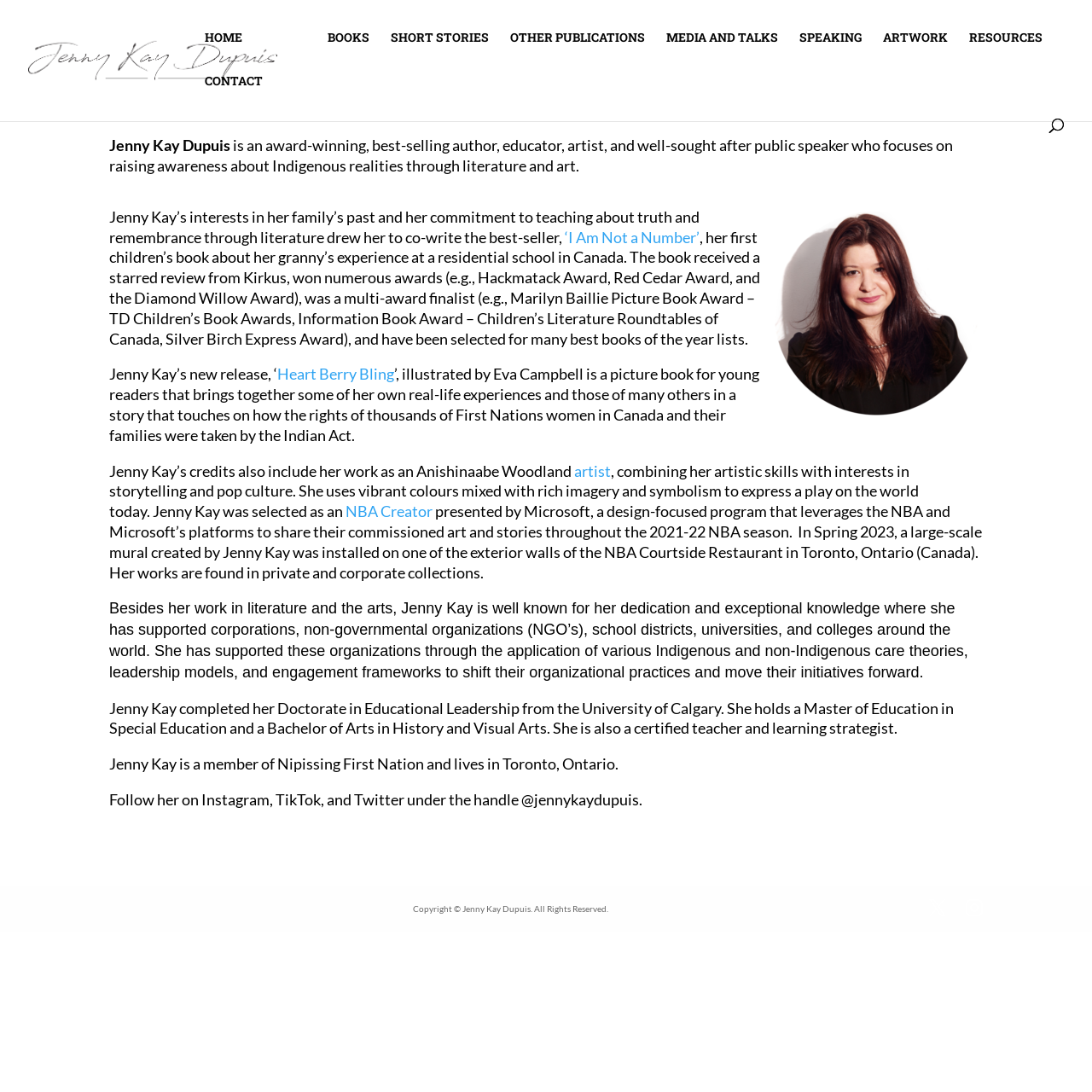Locate the bounding box coordinates of the clickable part needed for the task: "Learn more about Jenny Kay's artwork".

[0.526, 0.422, 0.559, 0.439]